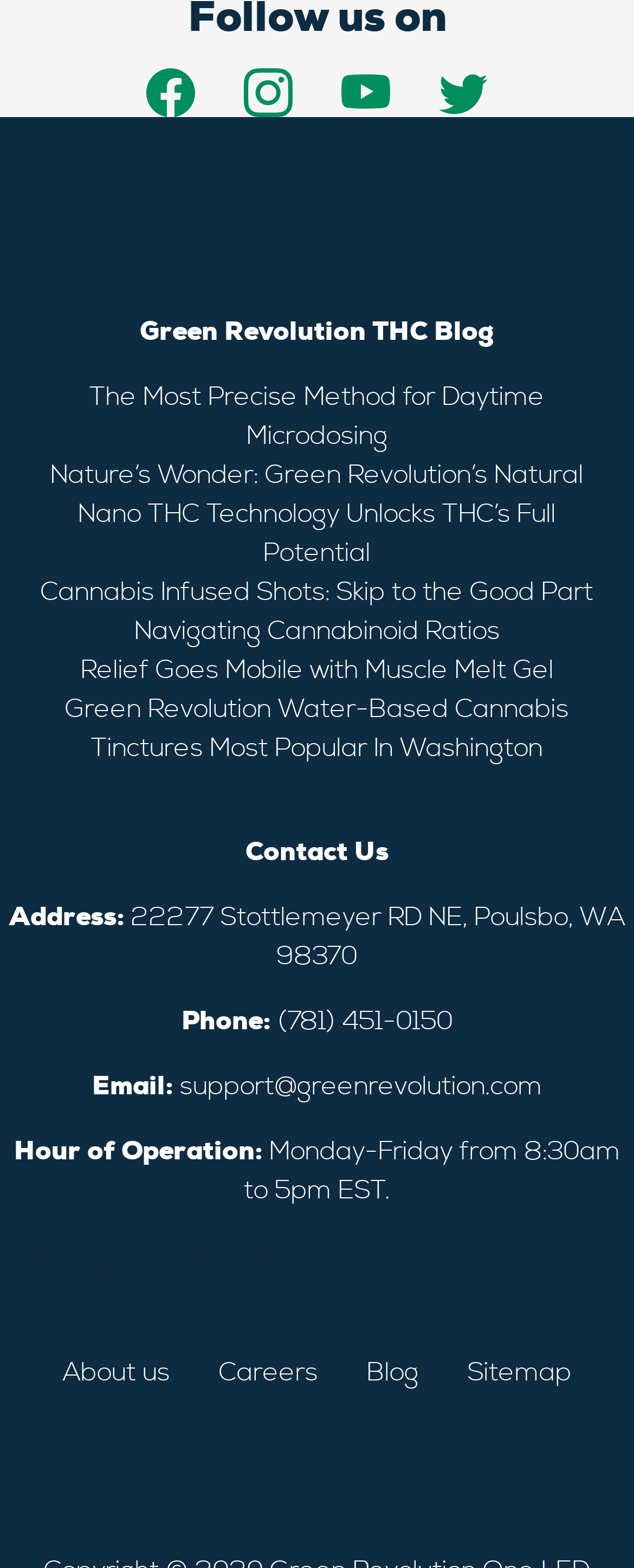Extract the bounding box coordinates for the described element: "aria-label="Follow us on Facebook"". The coordinates should be represented as four float numbers between 0 and 1: [left, top, right, bottom].

[0.038, 0.788, 0.079, 0.813]